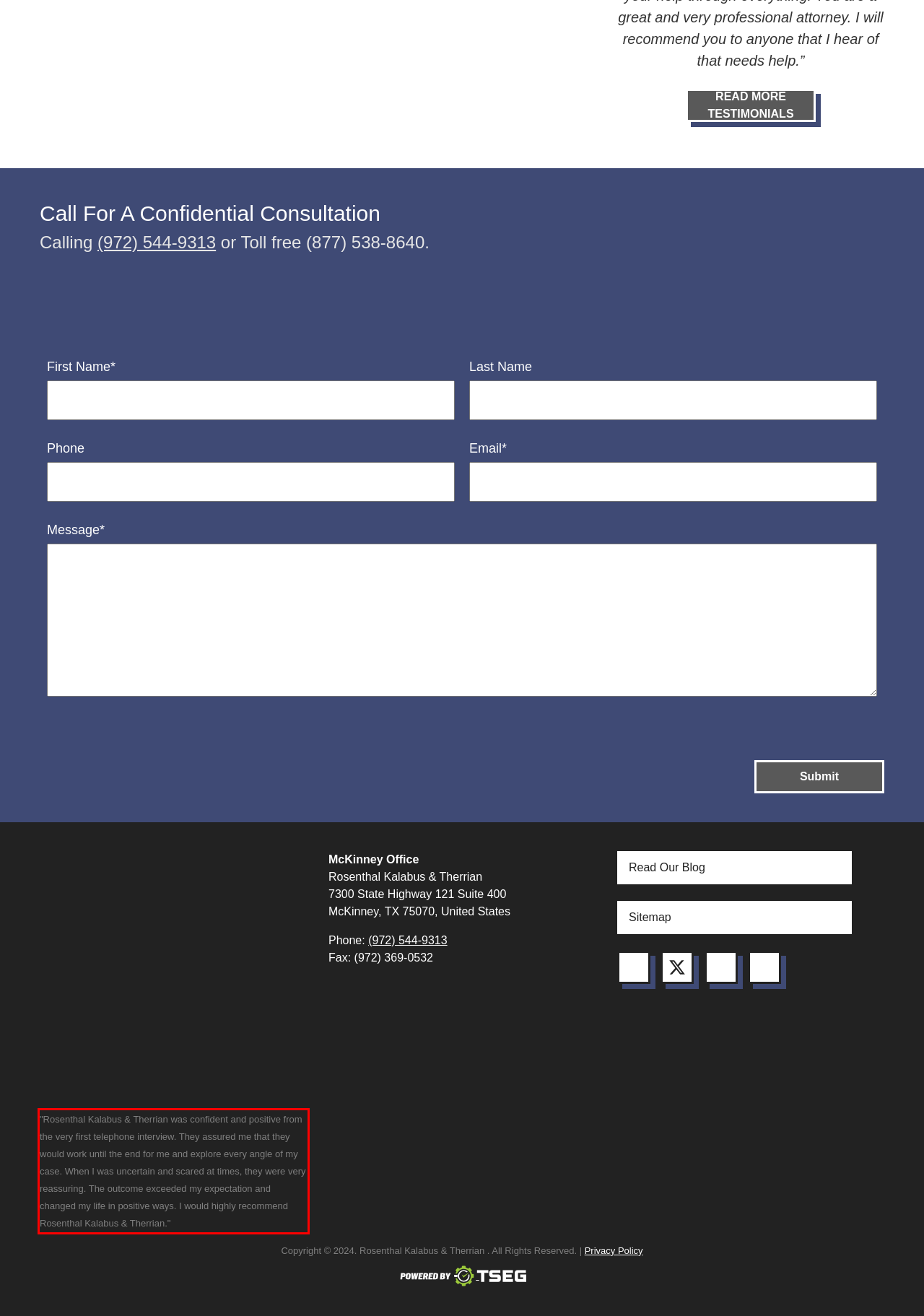With the provided screenshot of a webpage, locate the red bounding box and perform OCR to extract the text content inside it.

"Rosenthal Kalabus & Therrian was confident and positive from the very first telephone interview. They assured me that they would work until the end for me and explore every angle of my case. When I was uncertain and scared at times, they were very reassuring. The outcome exceeded my expectation and changed my life in positive ways. I would highly recommend Rosenthal Kalabus & Therrian."